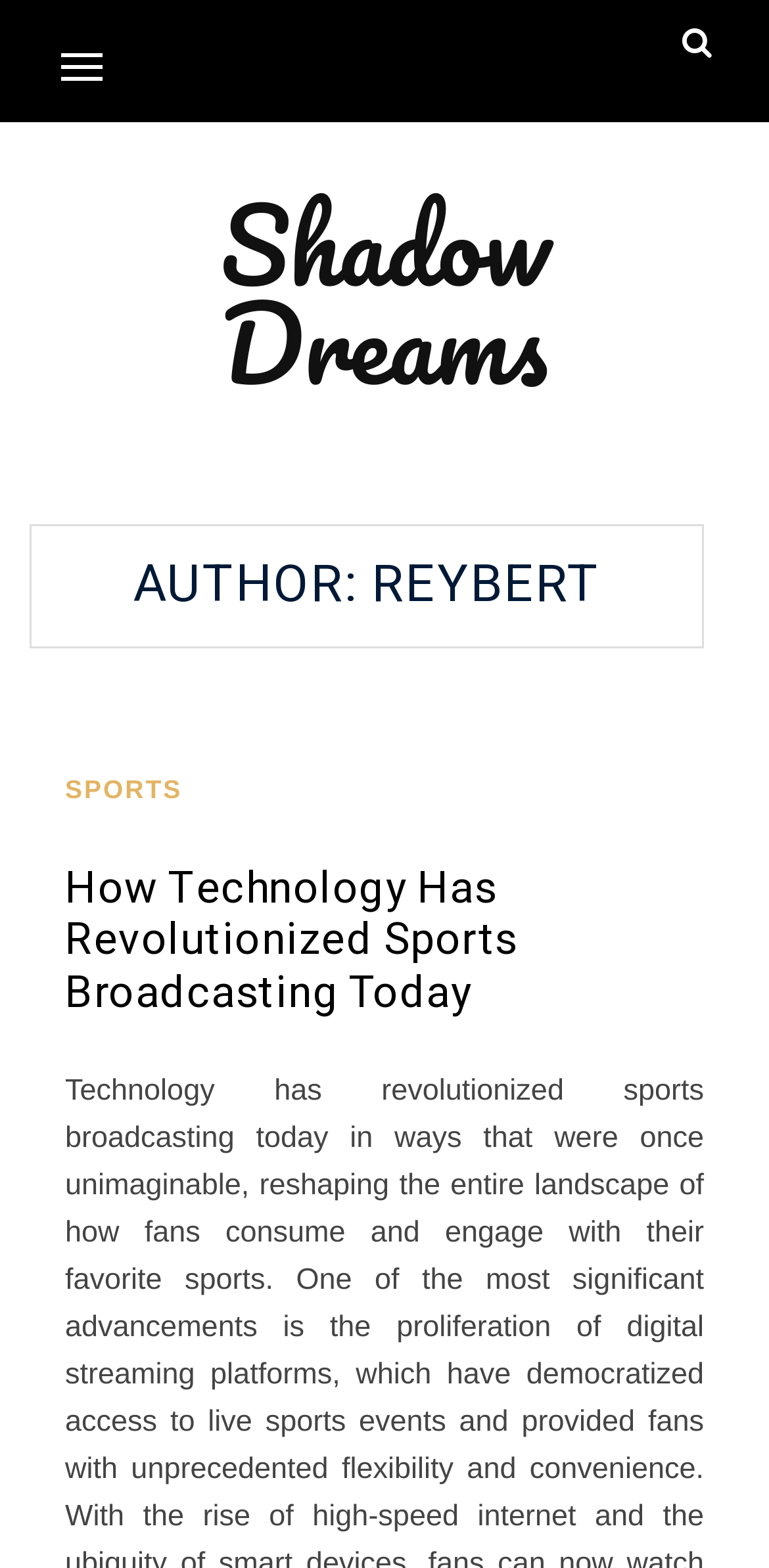What is the topic of the article?
Identify the answer in the screenshot and reply with a single word or phrase.

Sports Broadcasting